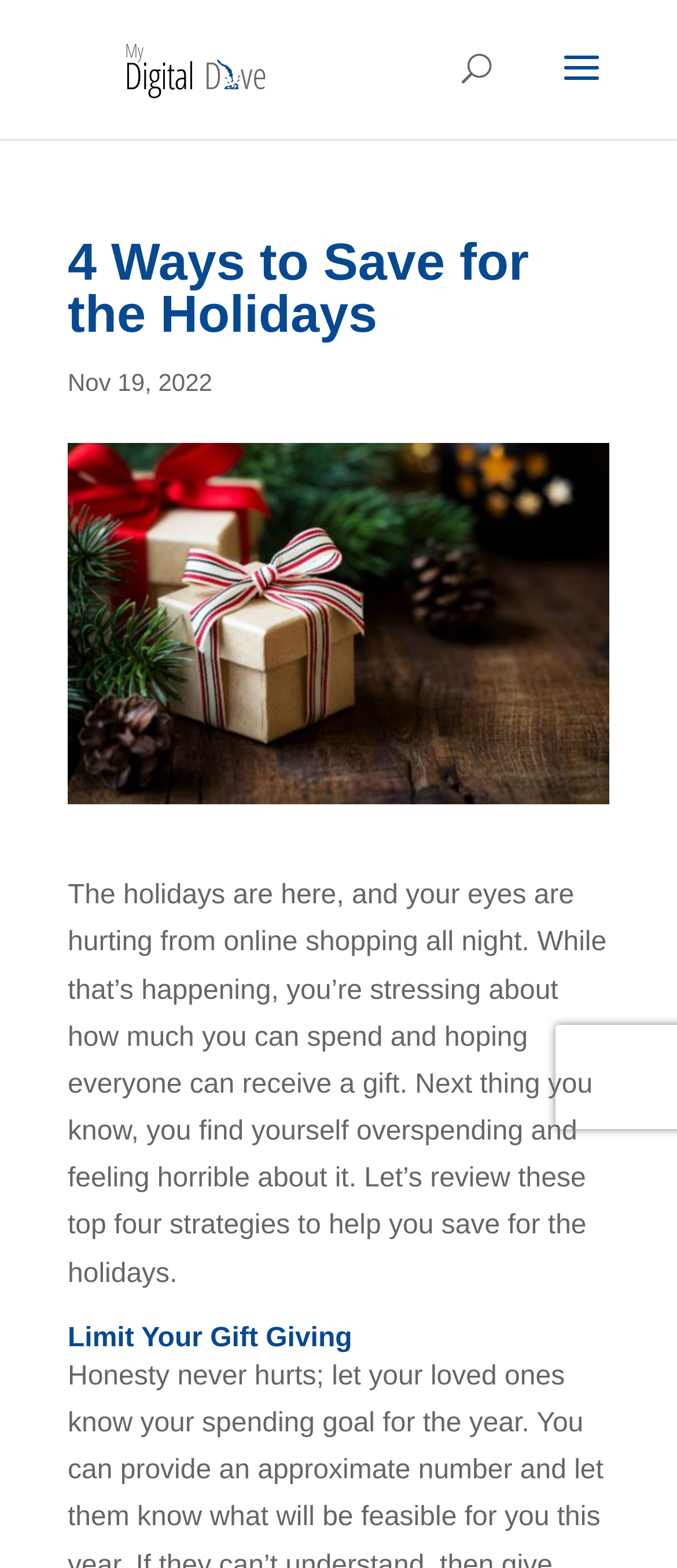Using the webpage screenshot, find the UI element described by Search. Provide the bounding box coordinates in the format (top-left x, top-left y, bottom-right x, bottom-right y), ensuring all values are floating point numbers between 0 and 1.

[0.5, 0.0, 0.541, 0.007]